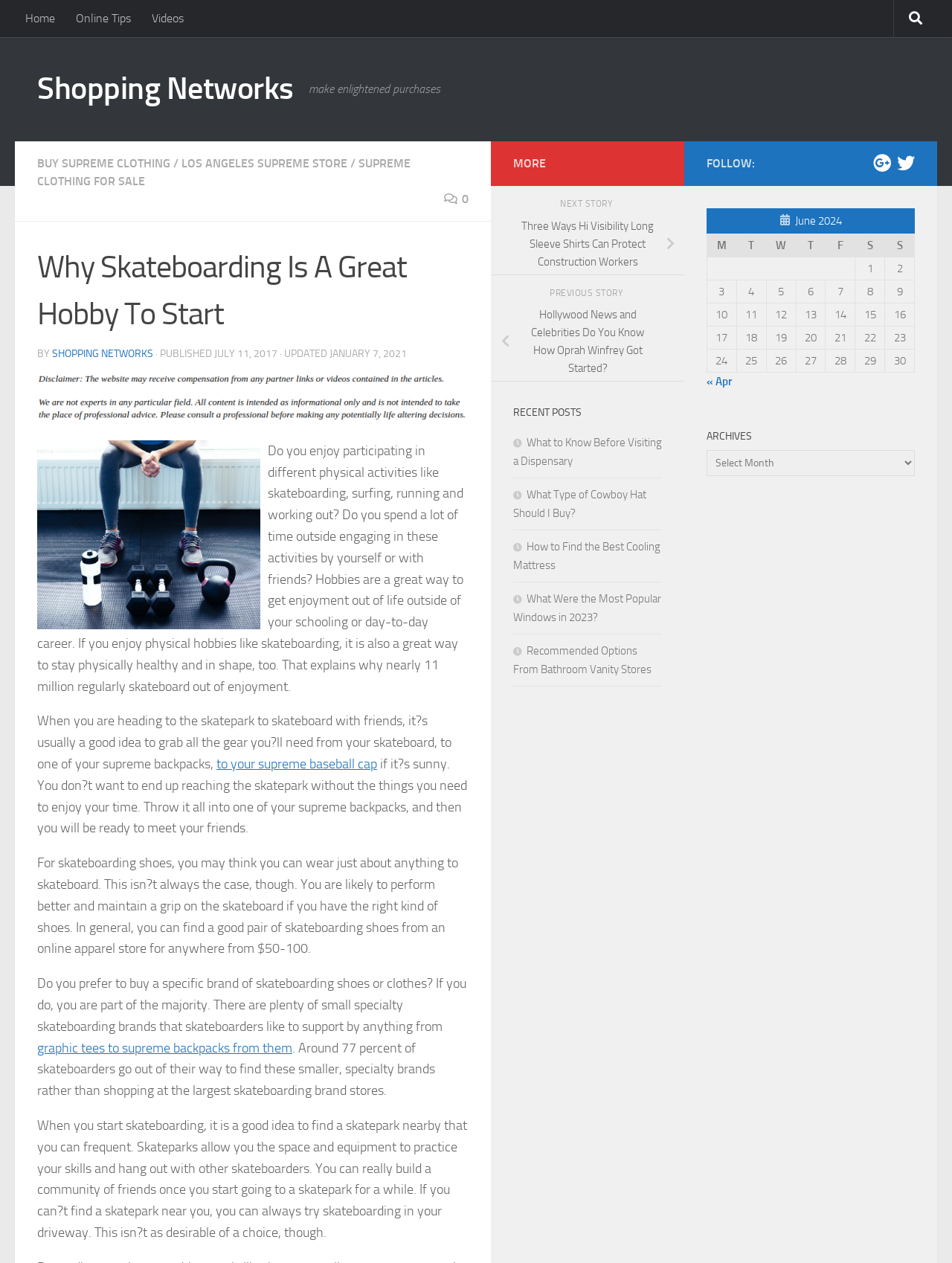Extract the bounding box for the UI element that matches this description: "Videos".

[0.148, 0.0, 0.204, 0.029]